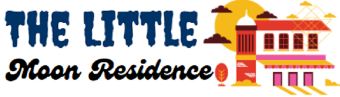Generate a detailed caption for the image.

The image showcases a vibrant and inviting logo for "The Little Moon Residence." The design combines playful typography with eye-catching illustrations that capture the essence of a cozy and welcoming space. The title prominently features the words "THE LITTLE" in a bold, stylized font, while "Moon Residence" is elegantly scripted beneath. This visually appealing logo is adorned with colorful elements, including a stylized depiction of a building, whimsical clouds, and geometric shapes, all set against a sunny backdrop. Together, these elements create a warm and inviting aesthetic, perfect for encapsulating the charm of this unique residence.